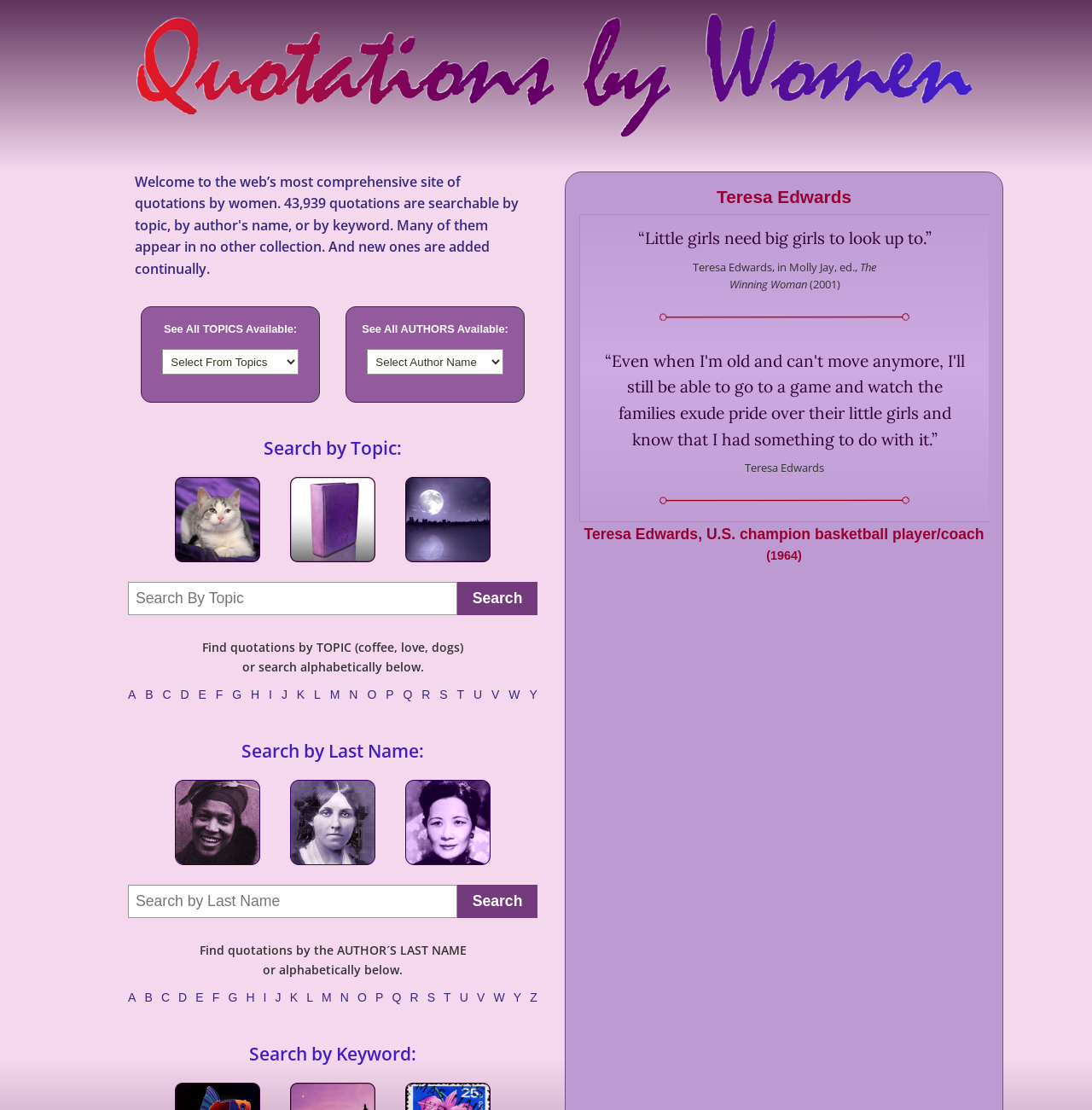Pinpoint the bounding box coordinates of the clickable area needed to execute the instruction: "Search by last name". The coordinates should be specified as four float numbers between 0 and 1, i.e., [left, top, right, bottom].

[0.117, 0.797, 0.419, 0.827]